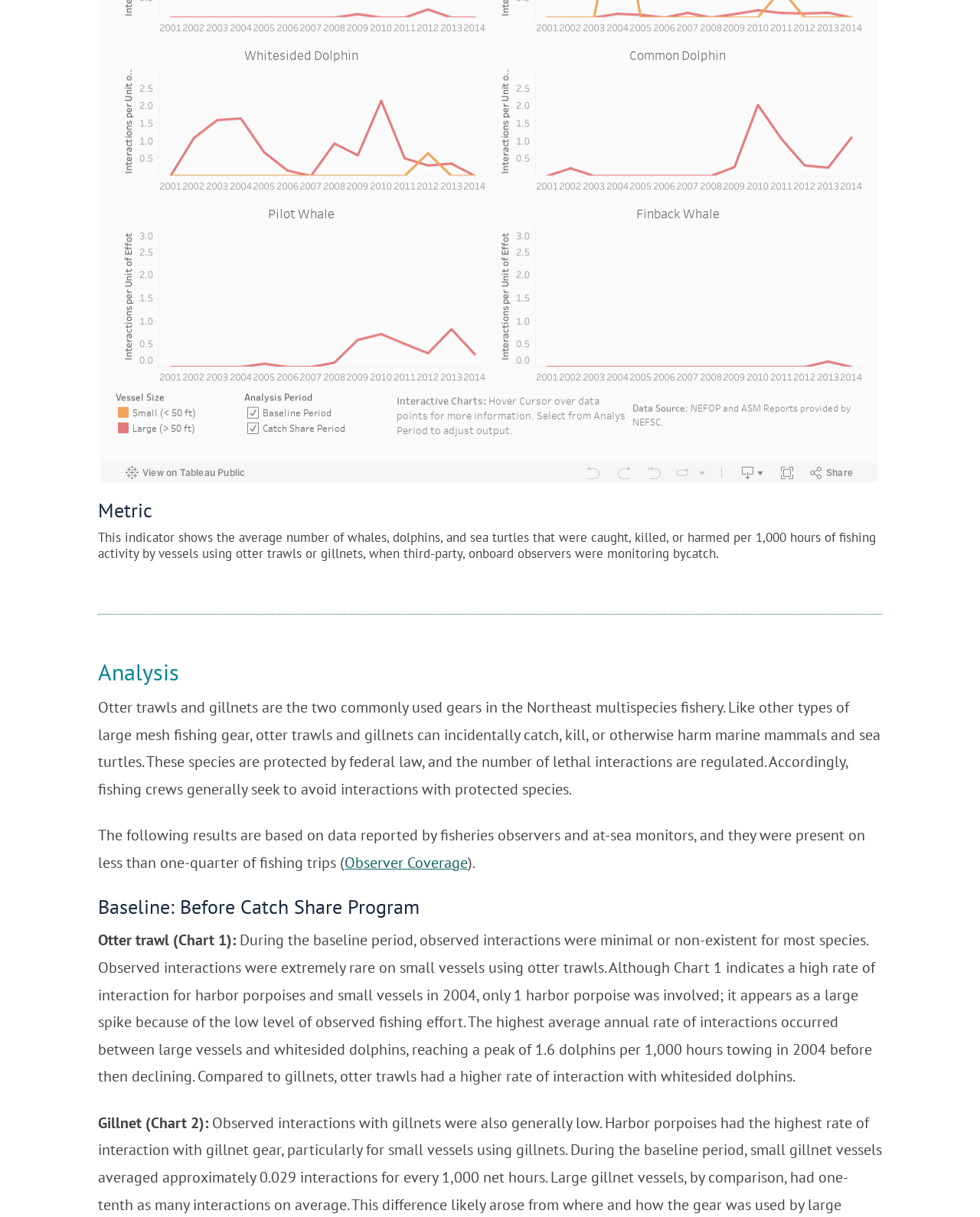Provide a thorough and detailed response to the question by examining the image: 
What is the purpose of fisheries observers and at-sea monitors?

The webpage states that 'The following results are based on data reported by fisheries observers and at-sea monitors...' which implies that their purpose is to collect and report data on fishing activities.